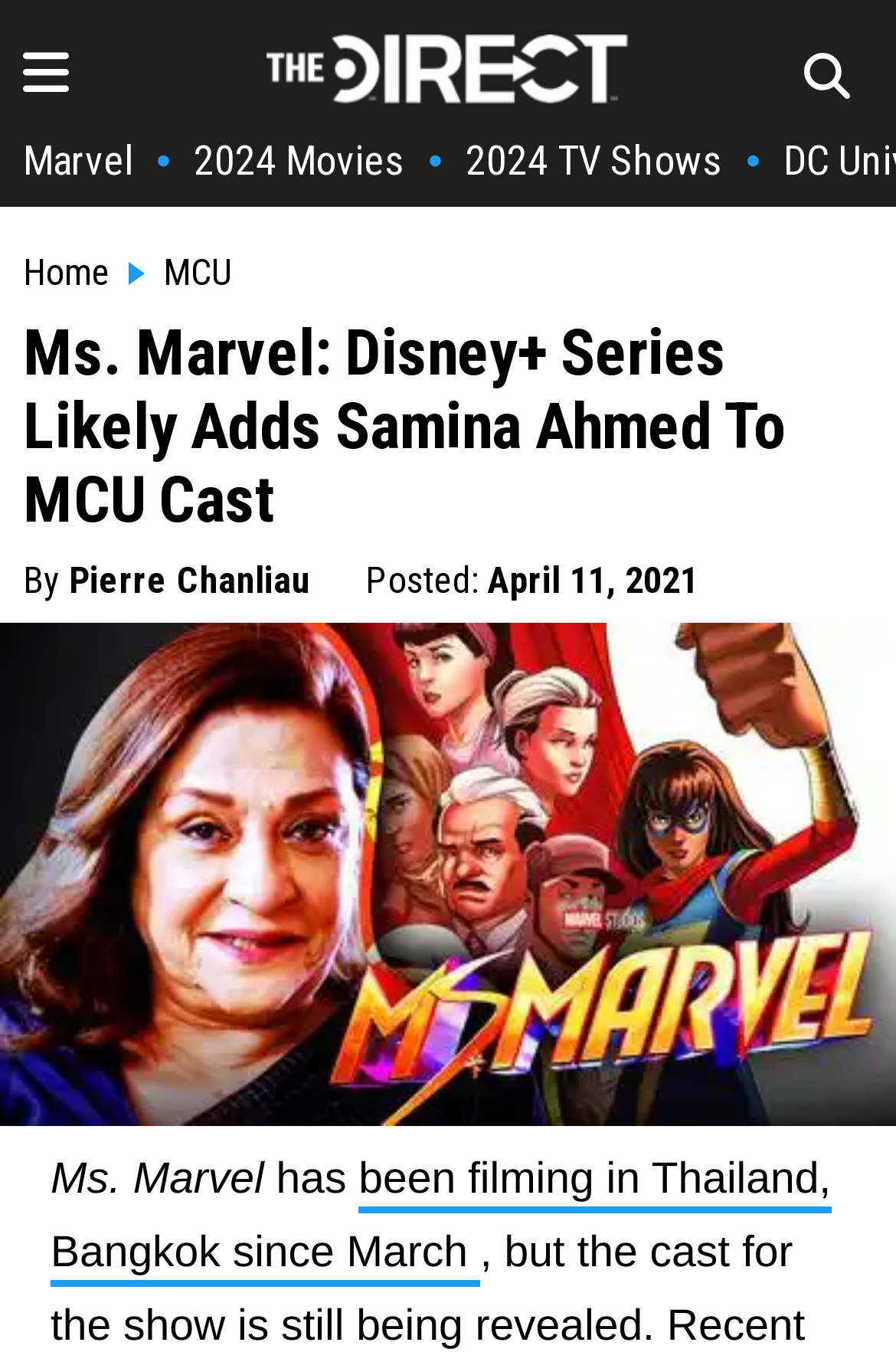Create a detailed description of the webpage's content and layout.

The webpage appears to be an article about the Disney+ series Ms. Marvel, specifically discussing the potential casting of Pakistani star Samina Ahmed in an undisclosed role. 

At the top left of the page, there is an image, and next to it, a link to "The Direct Homepage" with the website's logo. On the top right, there is another image. Below these elements, there are several links, including "Marvel", "2024 Movies", "2024 TV Shows", "Home", and "MCU", which are arranged horizontally. 

The main heading of the article, "Ms. Marvel: Disney+ Series Likely Adds Samina Ahmed To MCU Cast", is located below these links, spanning almost the entire width of the page. 

Under the heading, there is a byline with the author's name, "Pierre Chanliau", and a timestamp indicating that the article was posted on April 11, 2021. 

The main content of the article is accompanied by a large image, likely related to Ms. Marvel or Samina Ahmed, which occupies most of the page's width. 

At the bottom of the page, there are three lines of text, stating that "Ms. Marvel has been filming in Thailand, Bangkok since March".